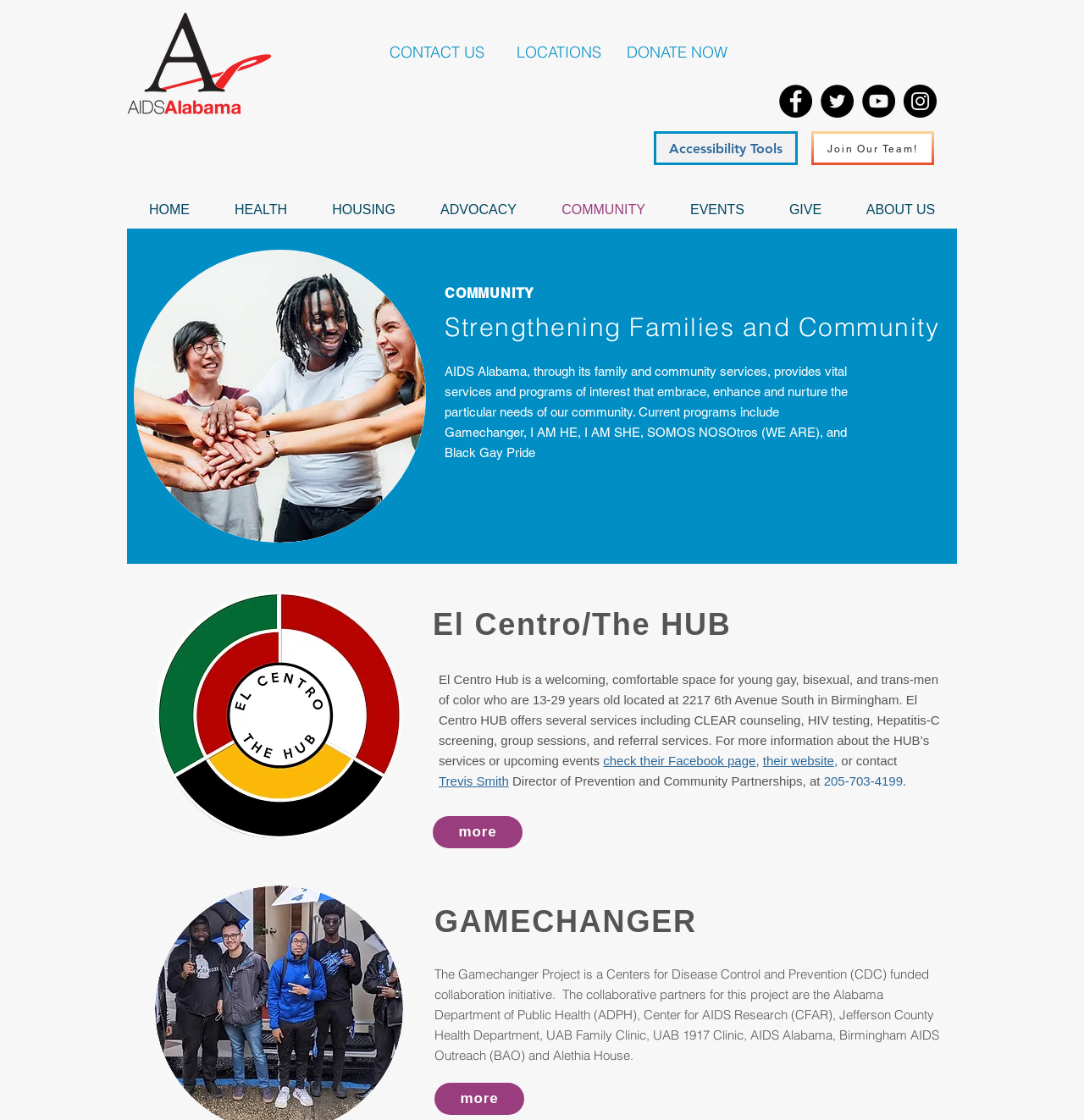What social media platforms does AIDS Alabama have?
Based on the content of the image, thoroughly explain and answer the question.

The social media platforms are obtained from the social bar at the top right corner of the webpage, which displays icons for Facebook, Twitter, YouTube, and Instagram. Each icon is a link to the corresponding social media platform.